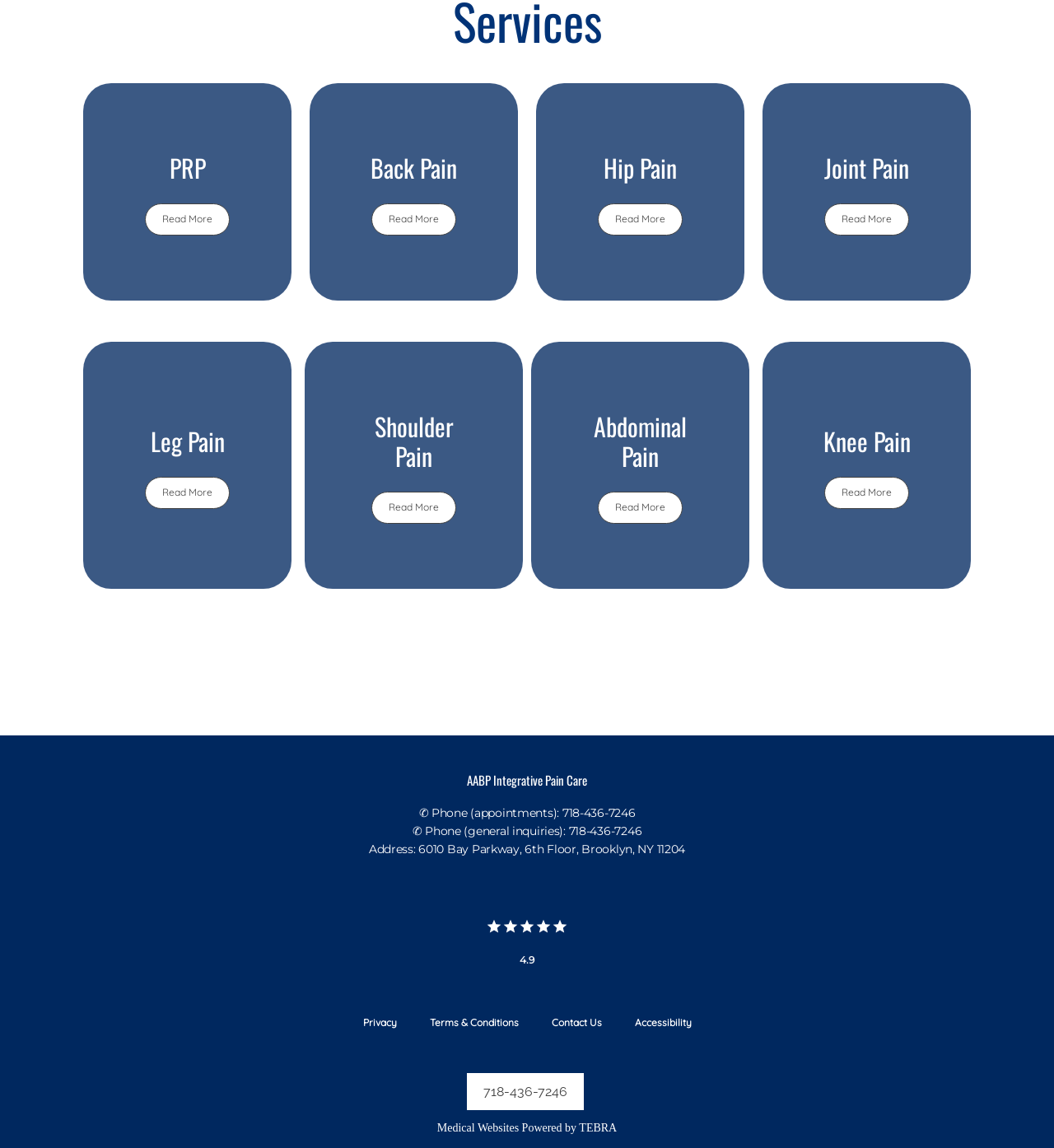Determine the bounding box coordinates of the region to click in order to accomplish the following instruction: "Read more about Back Pain". Provide the coordinates as four float numbers between 0 and 1, specifically [left, top, right, bottom].

[0.348, 0.174, 0.437, 0.212]